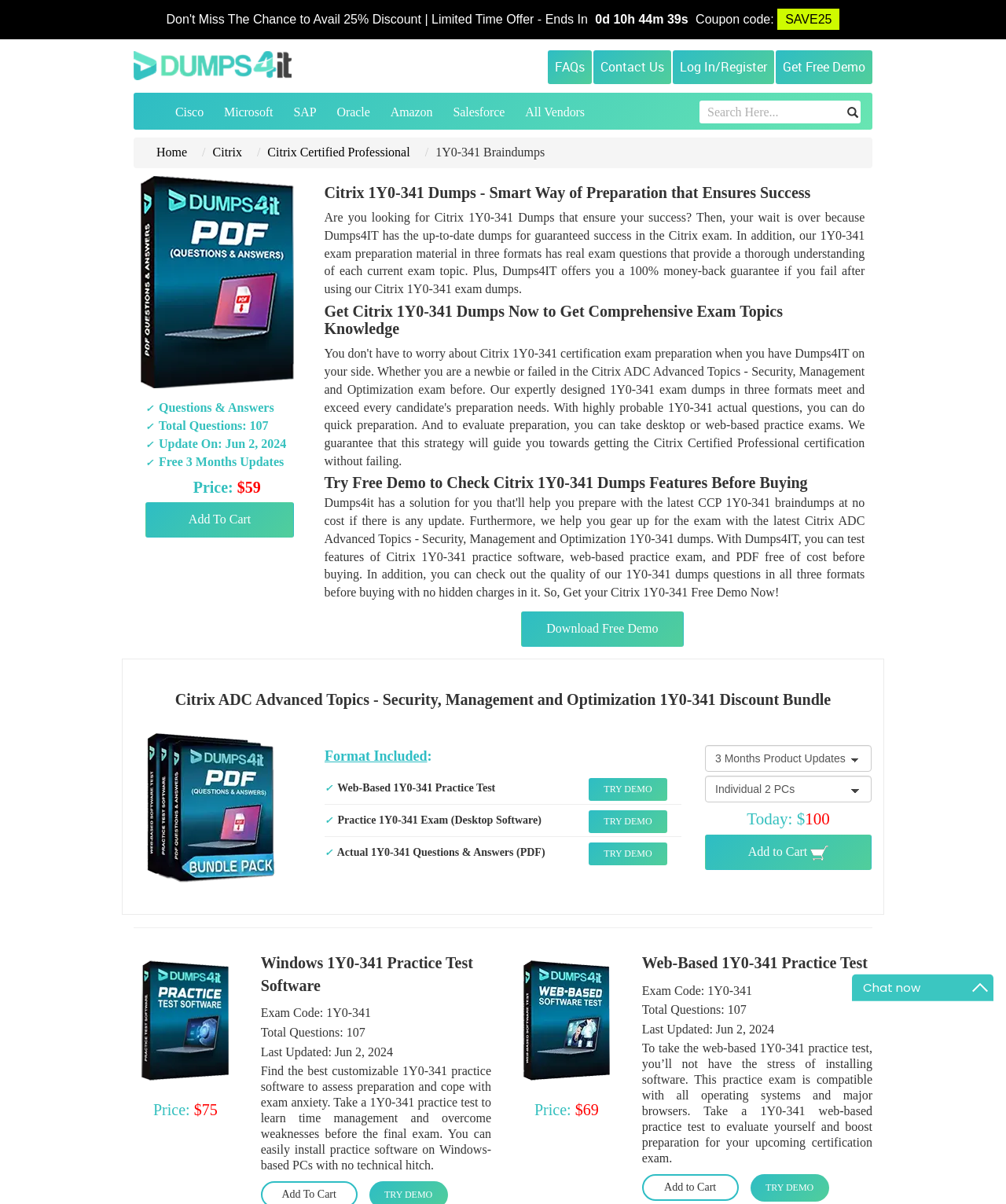What is the price of the dumps?
Please provide a comprehensive answer to the question based on the webpage screenshot.

The price of the dumps can be found in the webpage content, specifically in the static text 'Price: $59'.